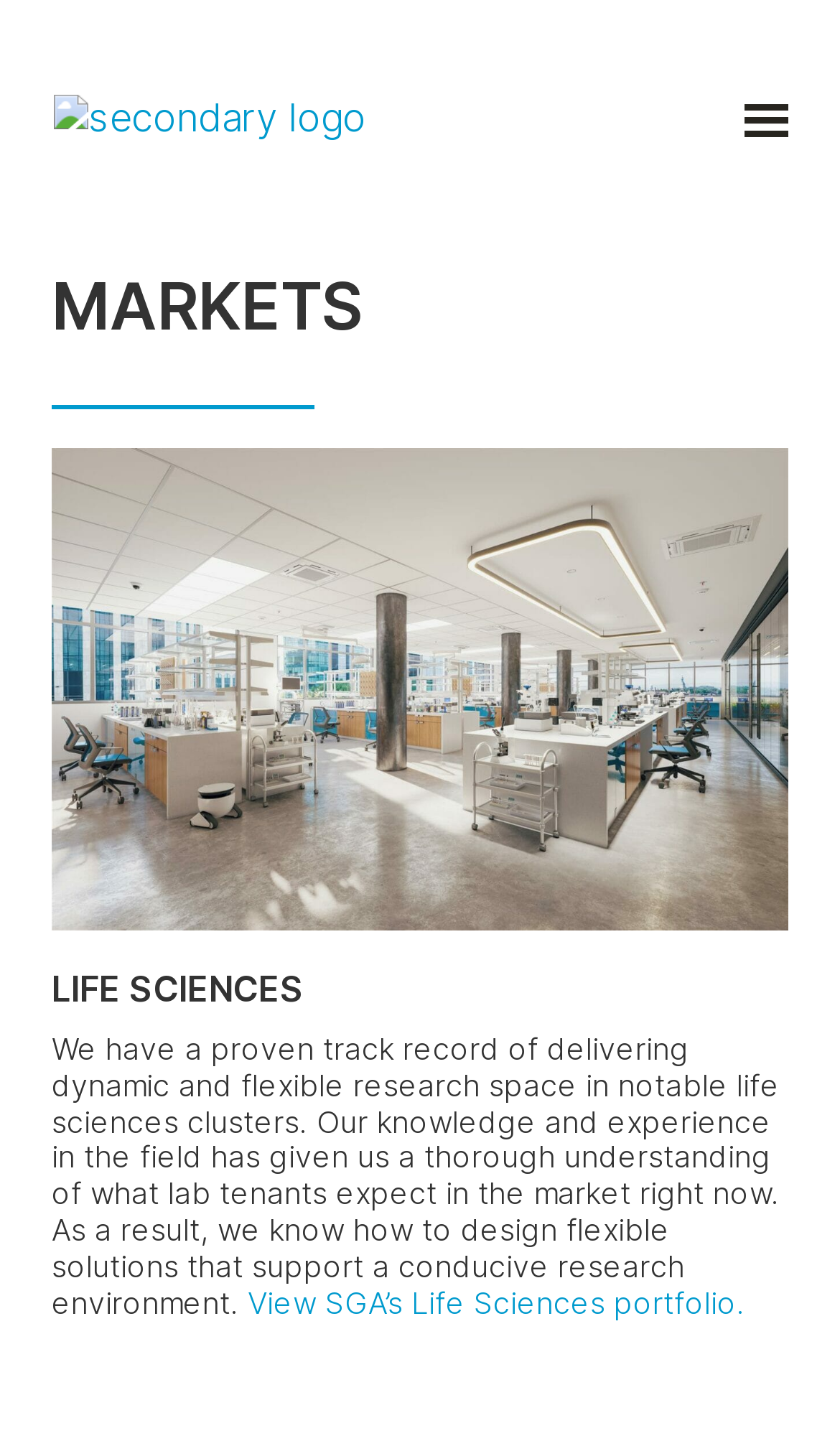Please analyze the image and give a detailed answer to the question:
What is the first market listed?

The first market listed is obtained from the heading element 'LIFE SCIENCES' with bounding box coordinates [0.062, 0.67, 0.938, 0.699].